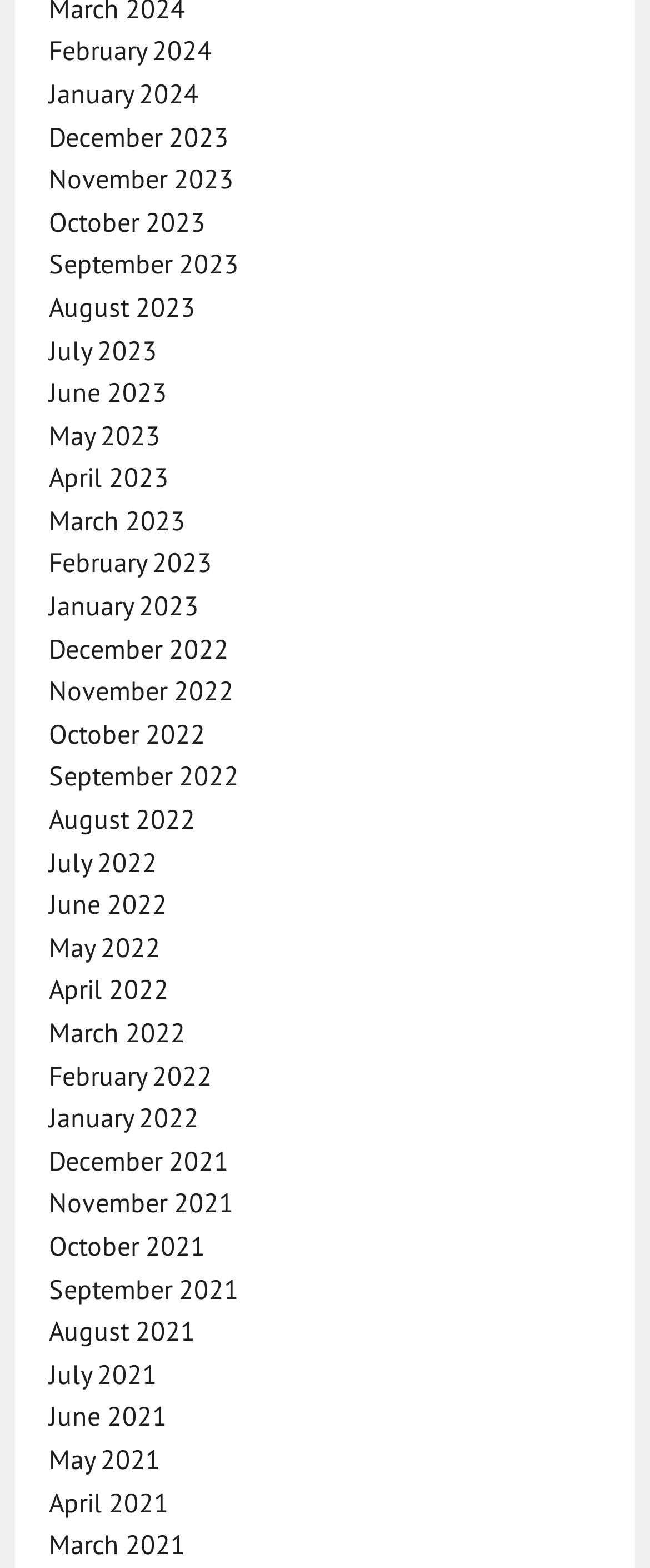How many links are there in total?
Give a single word or phrase as your answer by examining the image.

24